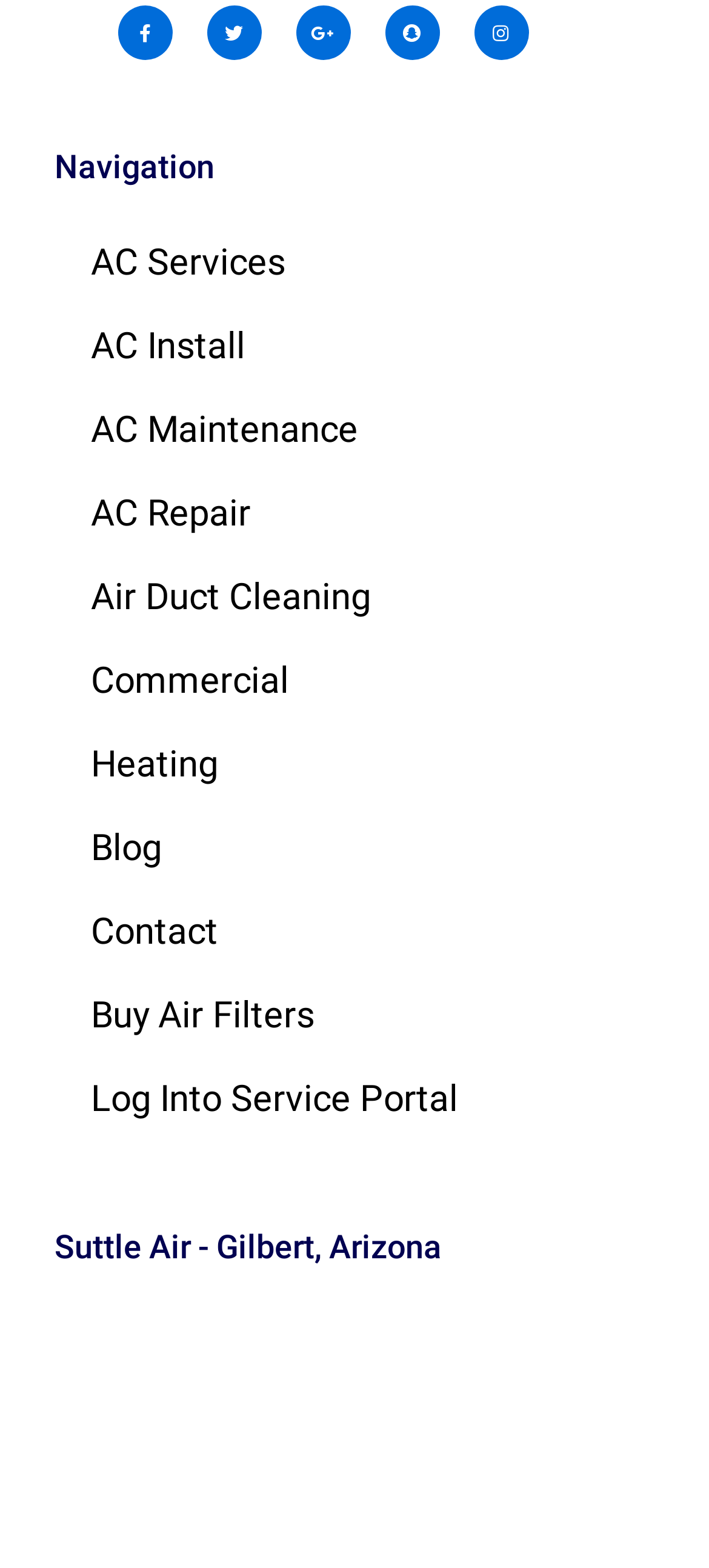Please identify the bounding box coordinates of the region to click in order to complete the task: "Navigate to AC Services". The coordinates must be four float numbers between 0 and 1, specified as [left, top, right, bottom].

[0.077, 0.14, 0.923, 0.193]